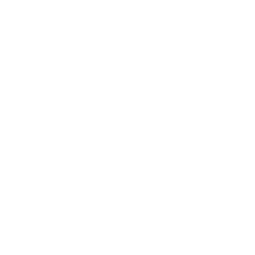What is the size of the buckle?
Based on the image, provide your answer in one word or phrase.

1-3/4 inches